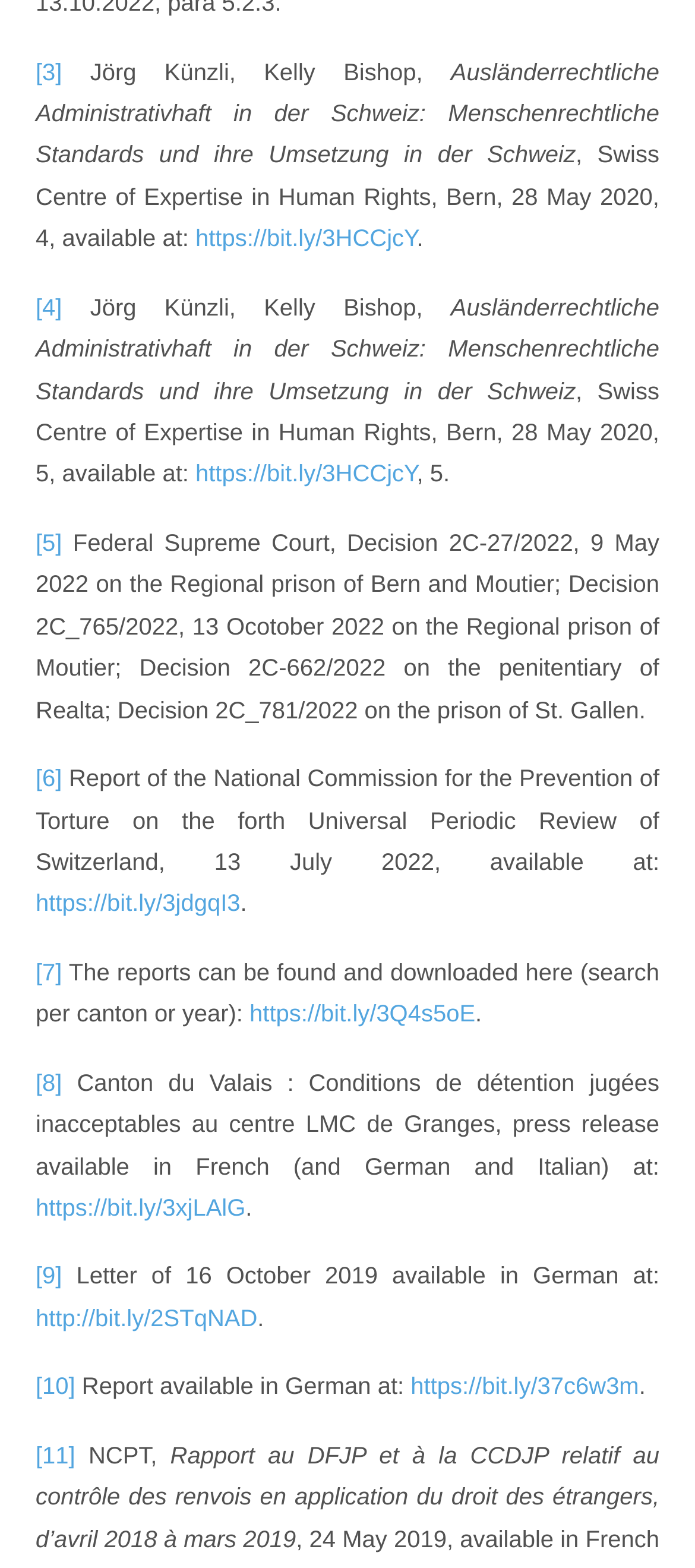Provide a one-word or one-phrase answer to the question:
What is the name of the organization mentioned in the second section?

Swiss Centre of Expertise in Human Rights